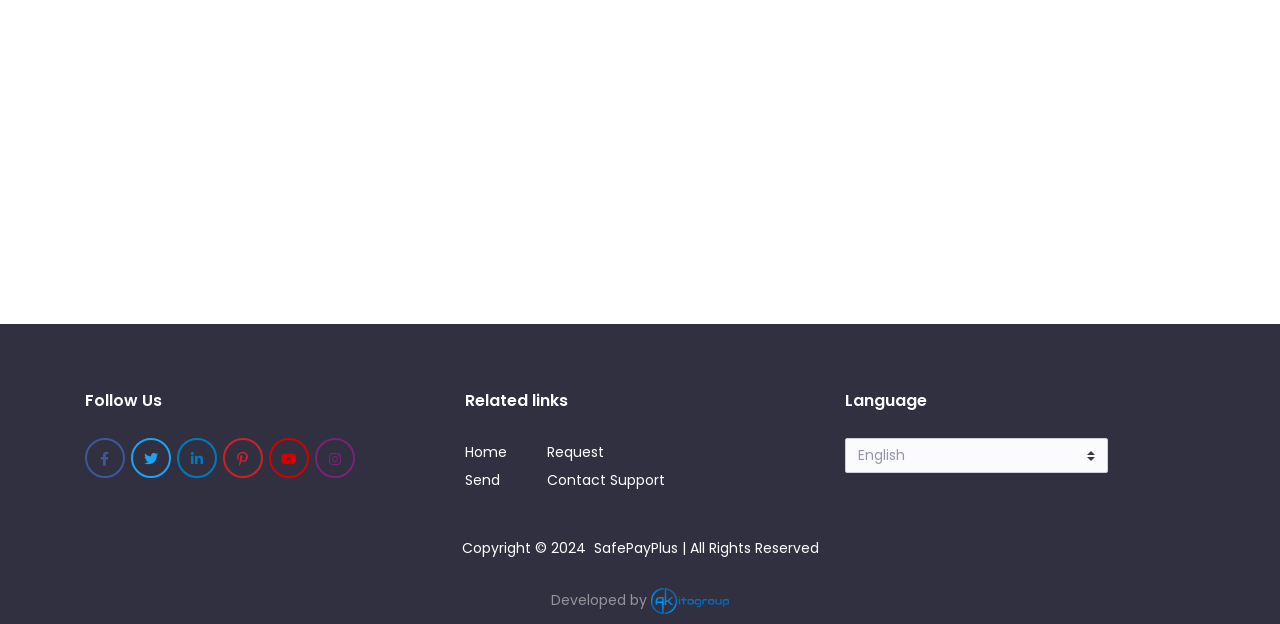What is the developer's logo?
Provide a fully detailed and comprehensive answer to the question.

The element 'image' with the description 'developer logo' is the developer's logo, and it is an image type.